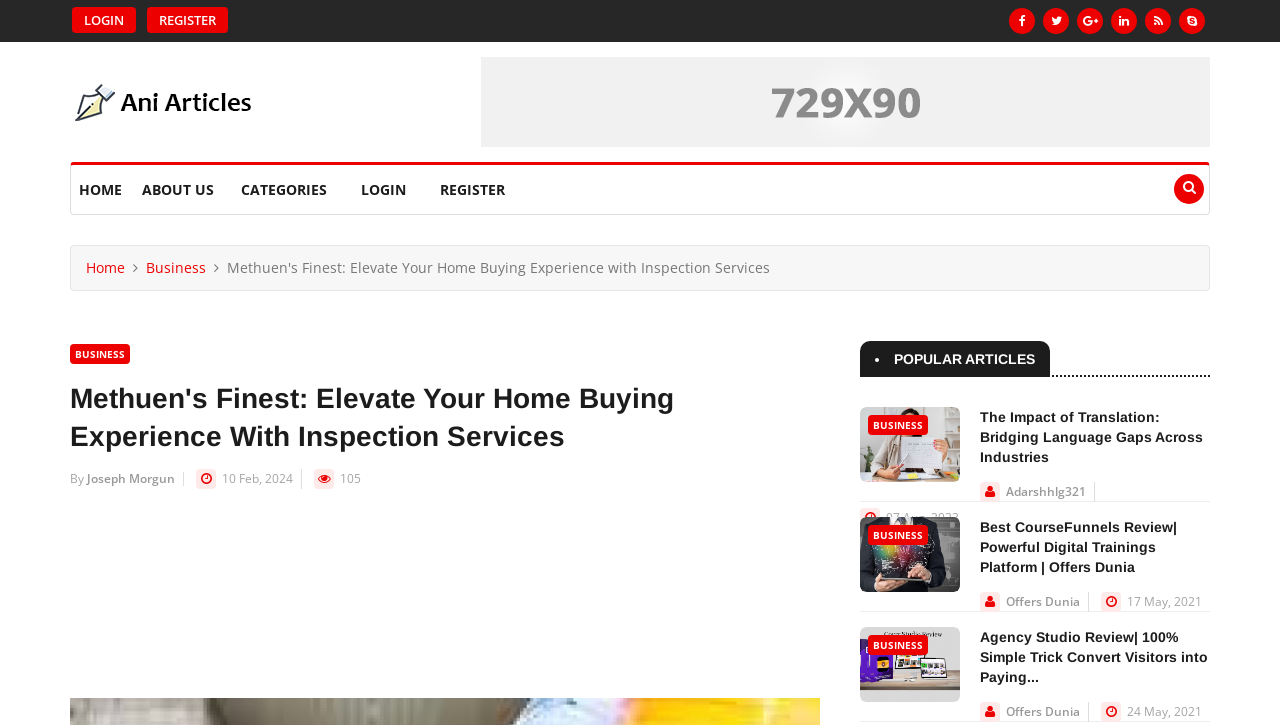Identify the coordinates of the bounding box for the element that must be clicked to accomplish the instruction: "Go to HOME page".

[0.055, 0.228, 0.102, 0.295]